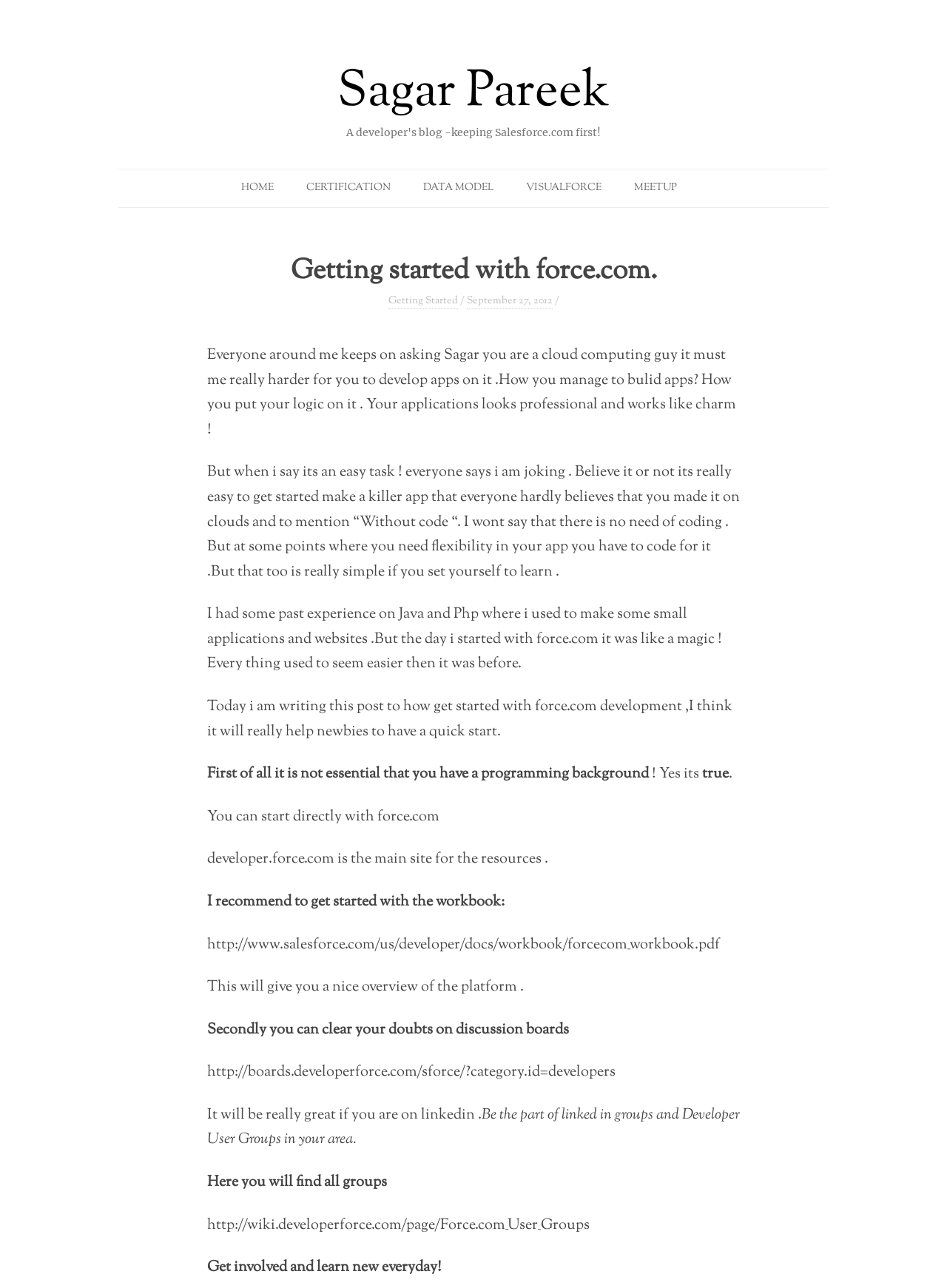Locate the bounding box of the UI element described by: "Sagar Pareek" in the given webpage screenshot.

[0.356, 0.037, 0.644, 0.109]